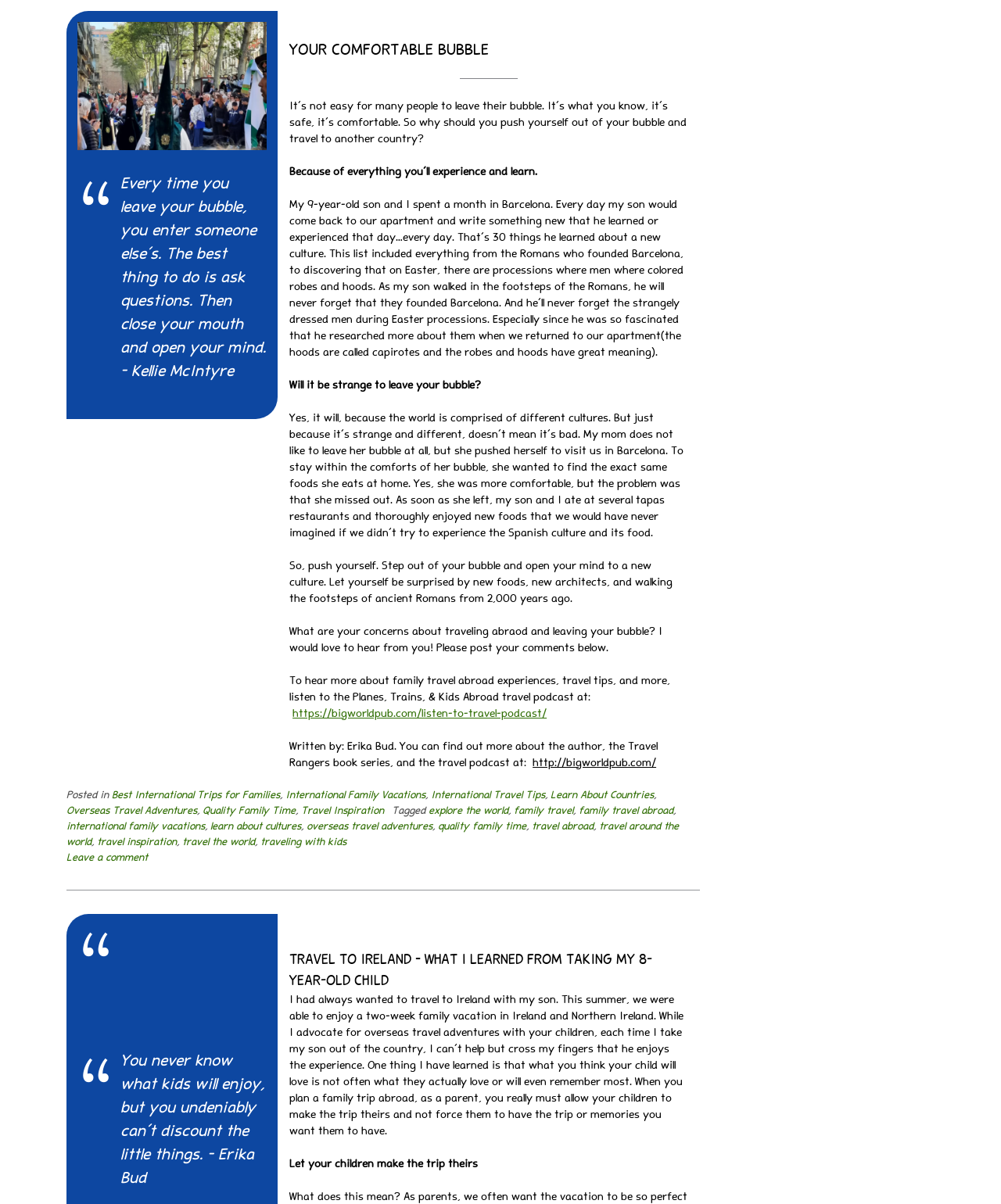Specify the bounding box coordinates of the region I need to click to perform the following instruction: "Read more about the author and the travel book series". The coordinates must be four float numbers in the range of 0 to 1, i.e., [left, top, right, bottom].

[0.532, 0.63, 0.656, 0.639]